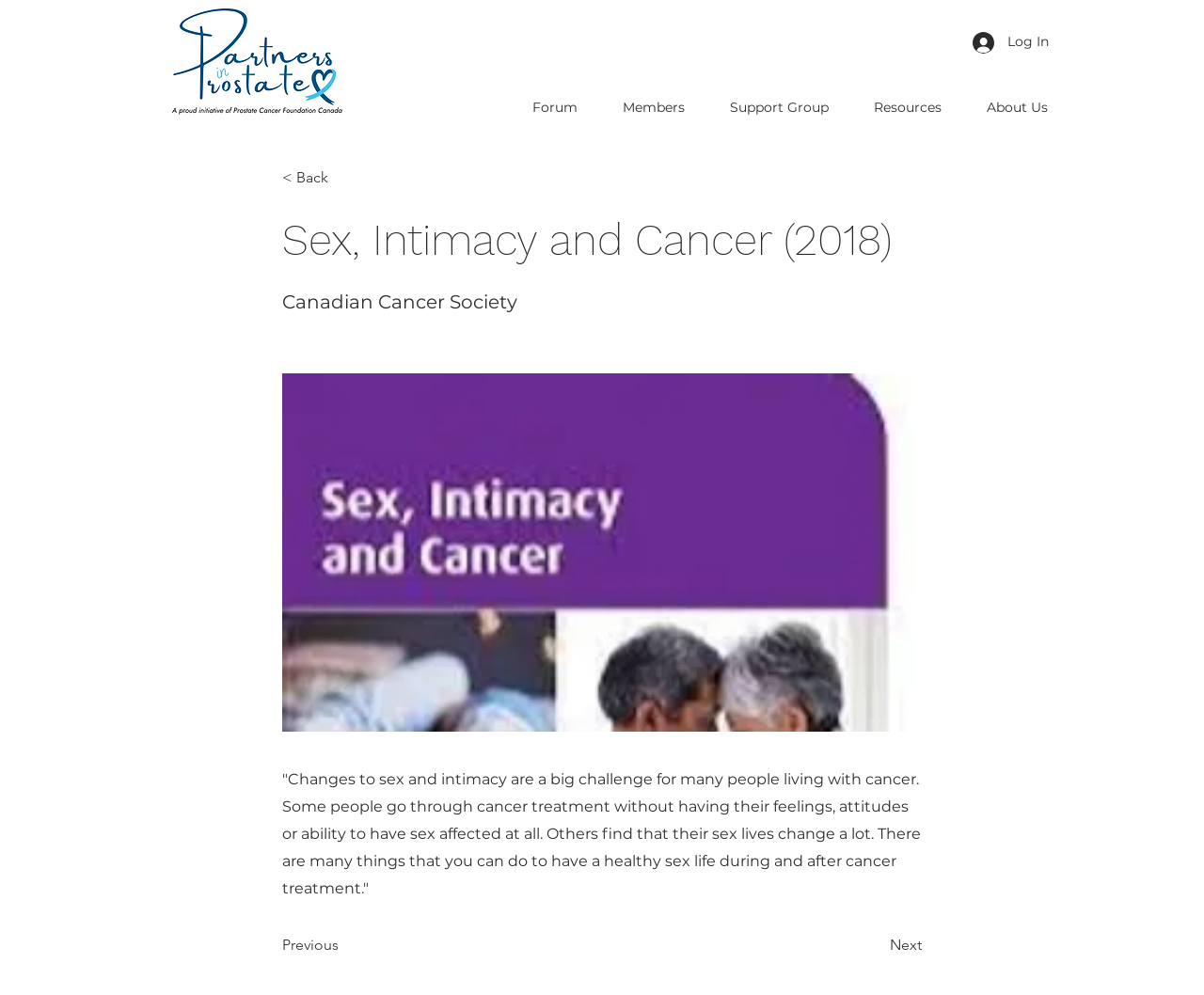What is the main heading displayed on the webpage? Please provide the text.

Sex, Intimacy and Cancer (2018)